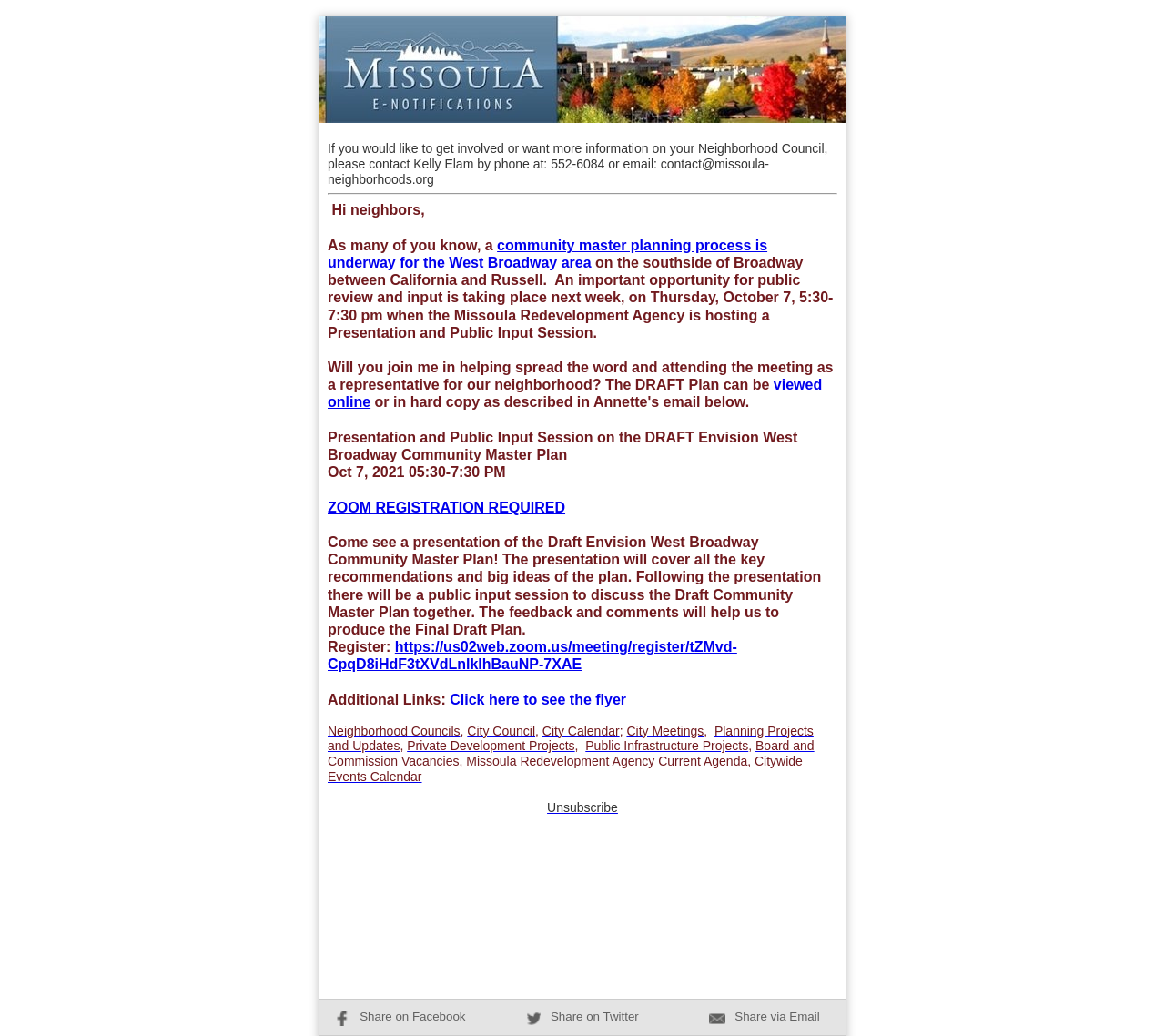Please specify the bounding box coordinates of the clickable region necessary for completing the following instruction: "View the flyer". The coordinates must consist of four float numbers between 0 and 1, i.e., [left, top, right, bottom].

[0.386, 0.668, 0.538, 0.682]